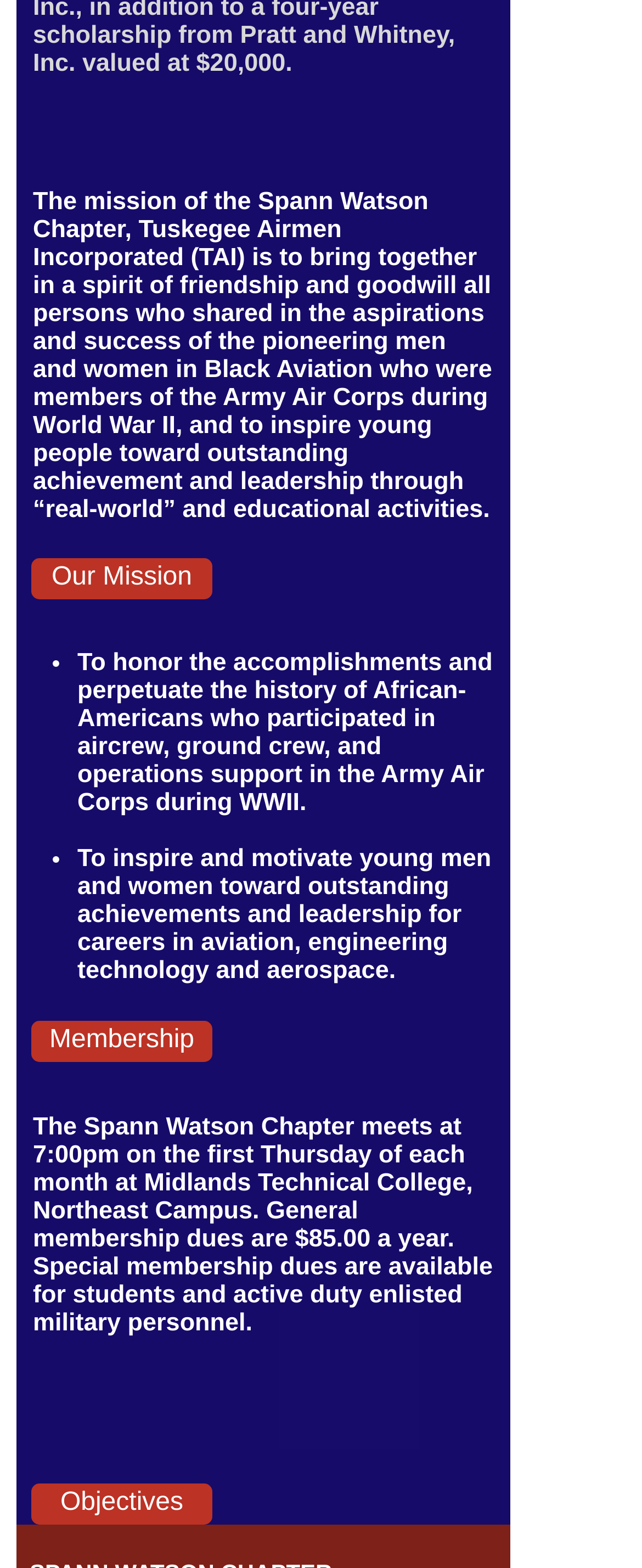Given the description "Our Mission", provide the bounding box coordinates of the corresponding UI element.

[0.049, 0.356, 0.331, 0.382]